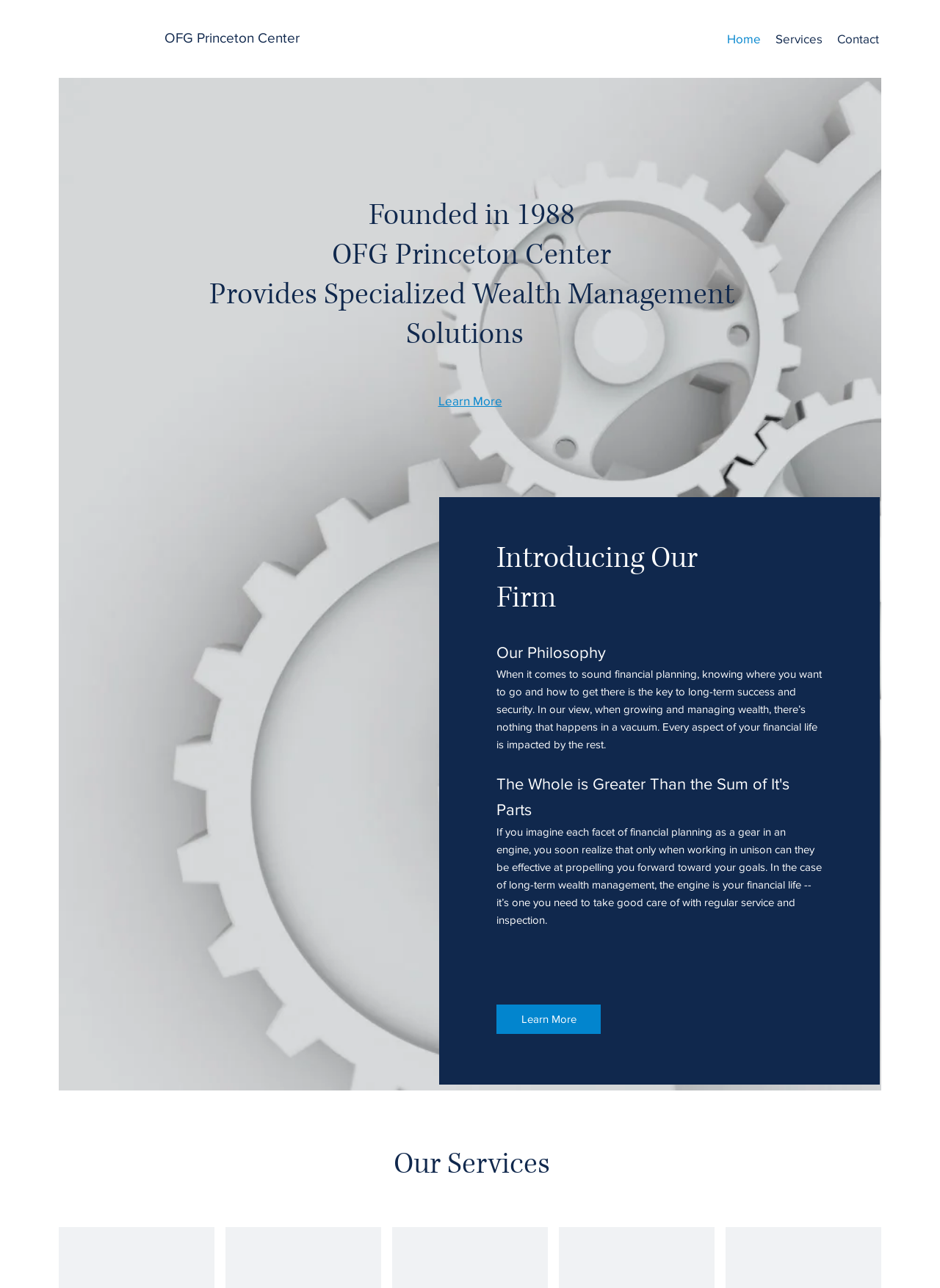What is the name of the law firm?
Could you please answer the question thoroughly and with as much detail as possible?

The name of the law firm can be found in the link 'OFG Princeton Center' which is located at the top of the webpage, indicating that it is the main entity being represented on this webpage.